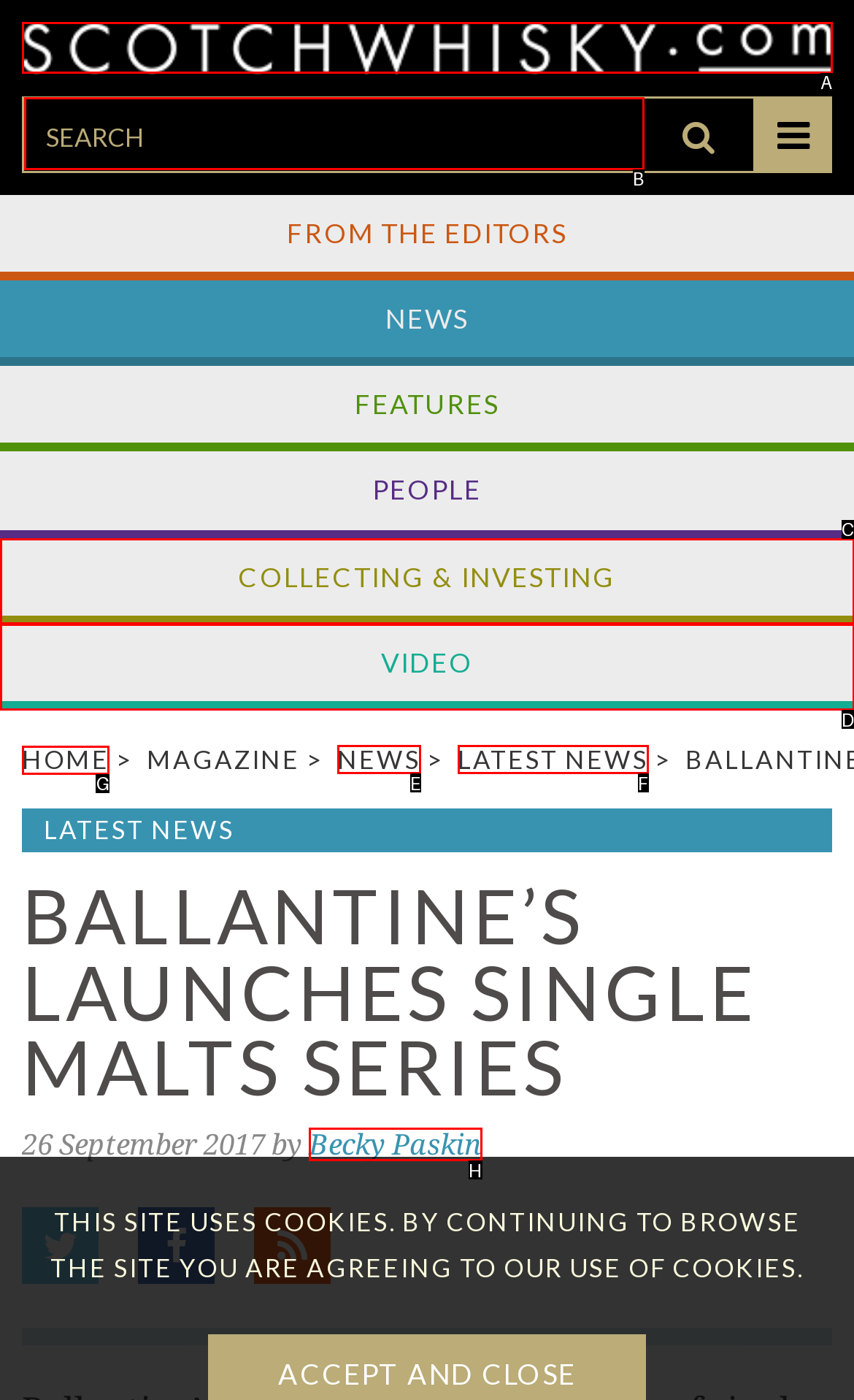Select the appropriate HTML element that needs to be clicked to finish the task: go to the home page
Reply with the letter of the chosen option.

G